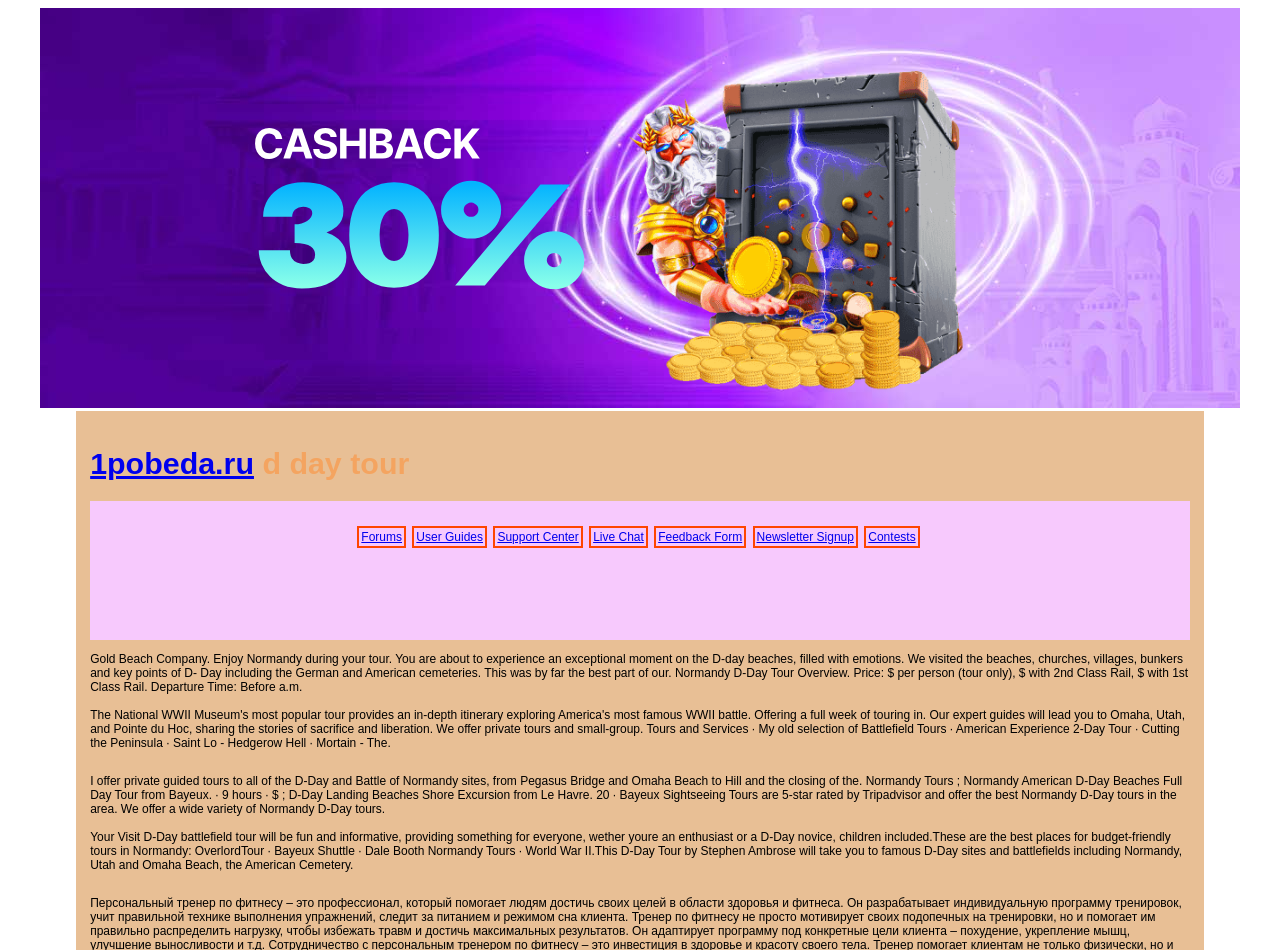Using the element description Feedback Form, predict the bounding box coordinates for the UI element. Provide the coordinates in (top-left x, top-left y, bottom-right x, bottom-right y) format with values ranging from 0 to 1.

[0.514, 0.558, 0.58, 0.573]